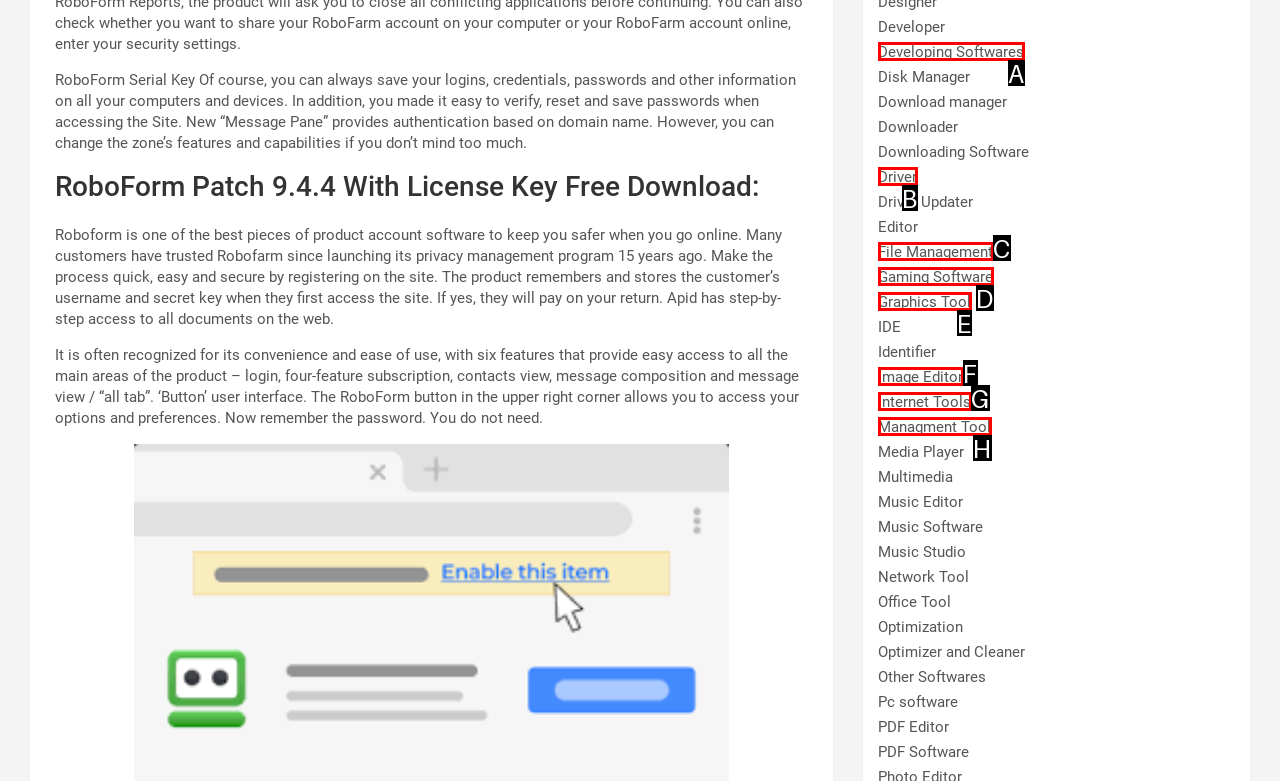Choose the option that matches the following description: Driver
Reply with the letter of the selected option directly.

B